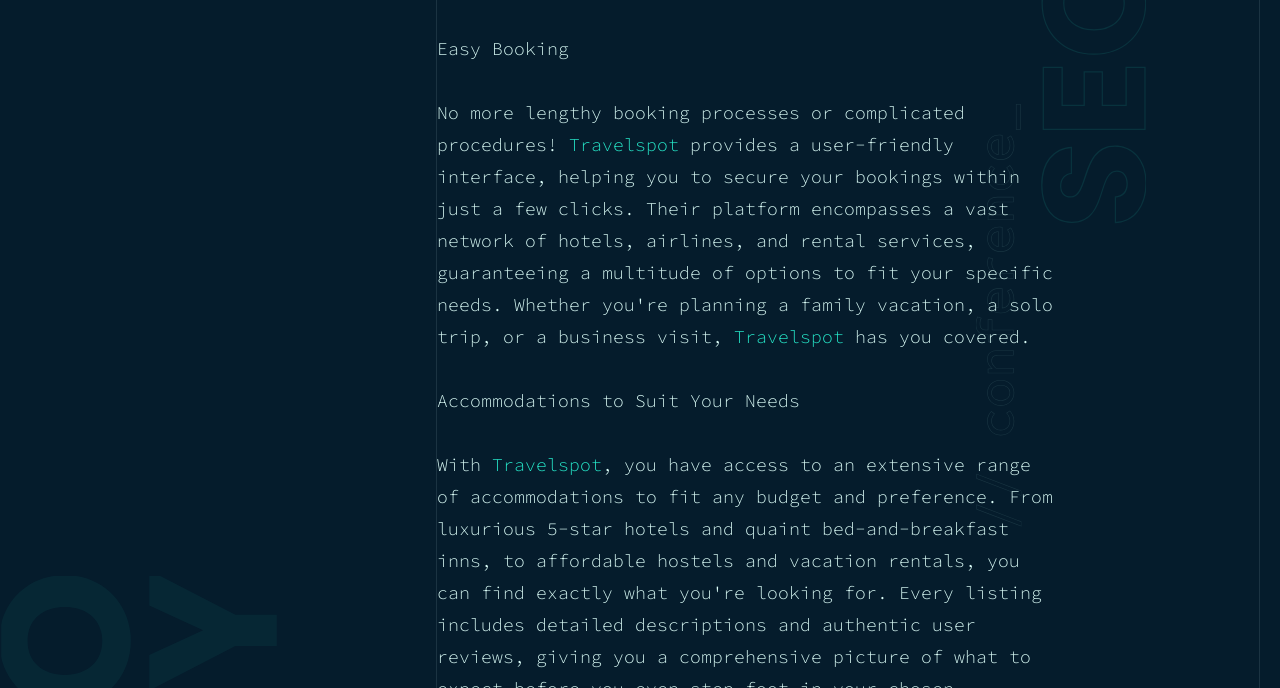Identify the bounding box of the UI component described as: "Travelspot".

[0.384, 0.658, 0.47, 0.691]